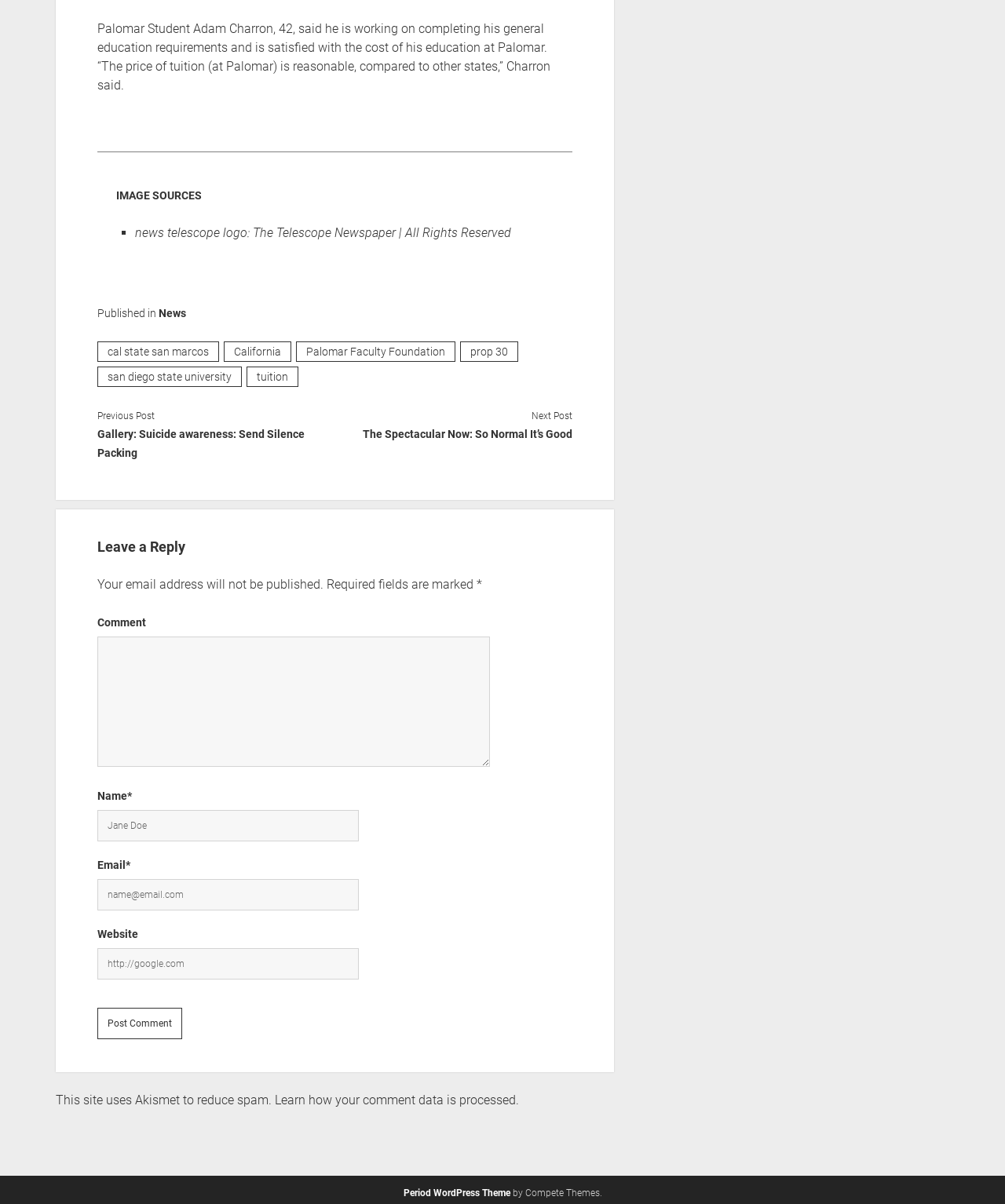Identify the bounding box coordinates of the clickable section necessary to follow the following instruction: "Click on the 'Gallery: Suicide awareness: Send Silence Packing' link". The coordinates should be presented as four float numbers from 0 to 1, i.e., [left, top, right, bottom].

[0.097, 0.349, 0.333, 0.38]